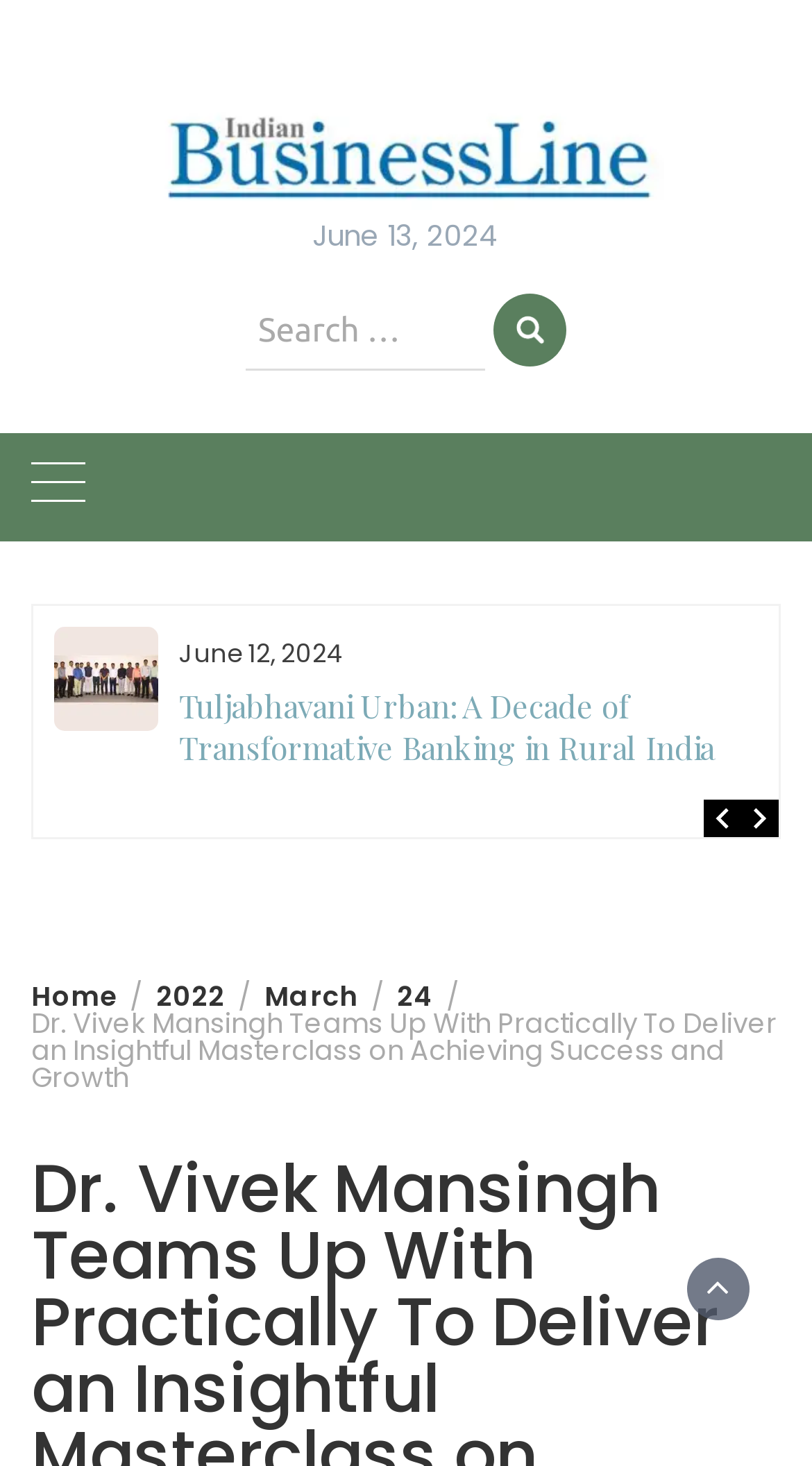Identify and provide the bounding box for the element described by: "parent_node: June 12, 2024".

[0.067, 0.428, 0.195, 0.499]